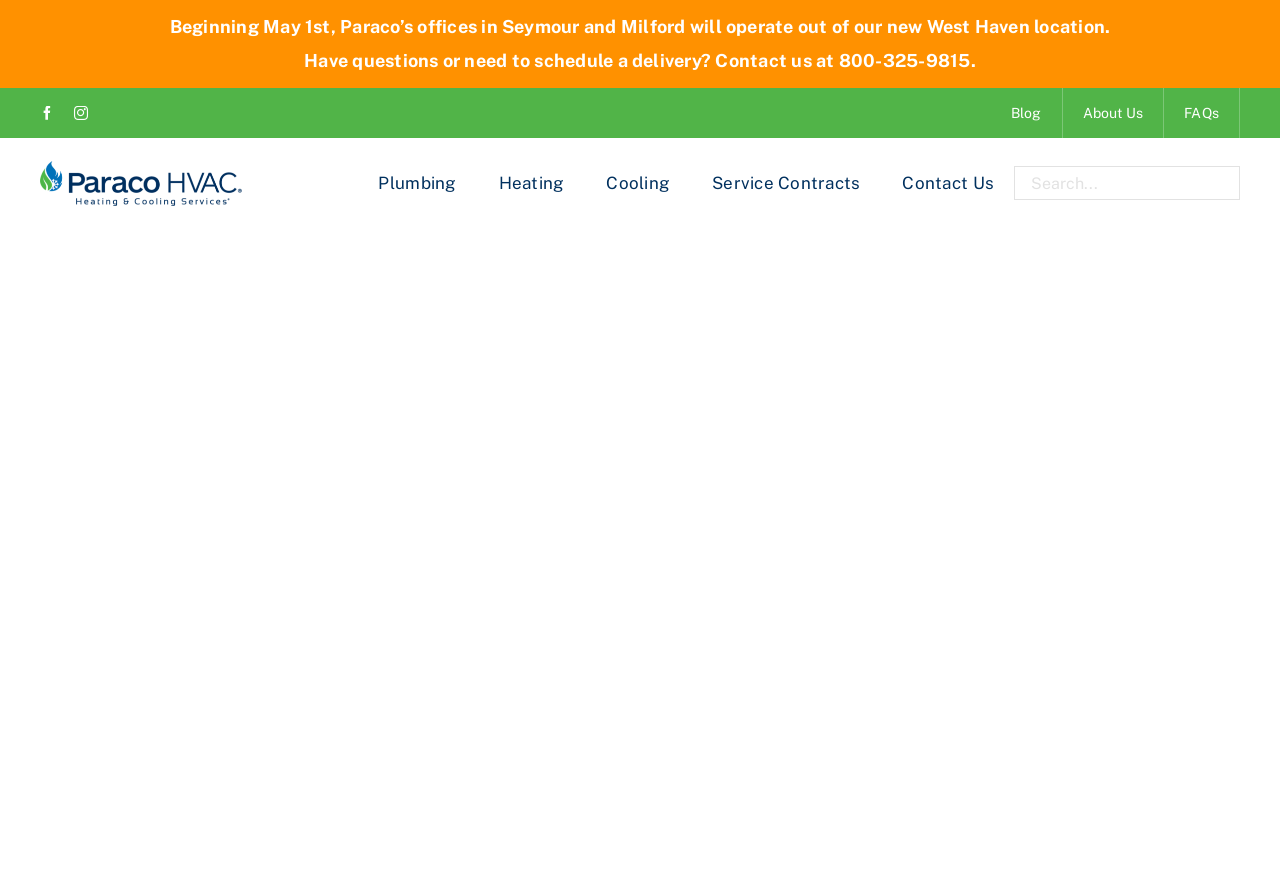Respond to the question below with a single word or phrase:
What is the location of the new office?

West Haven